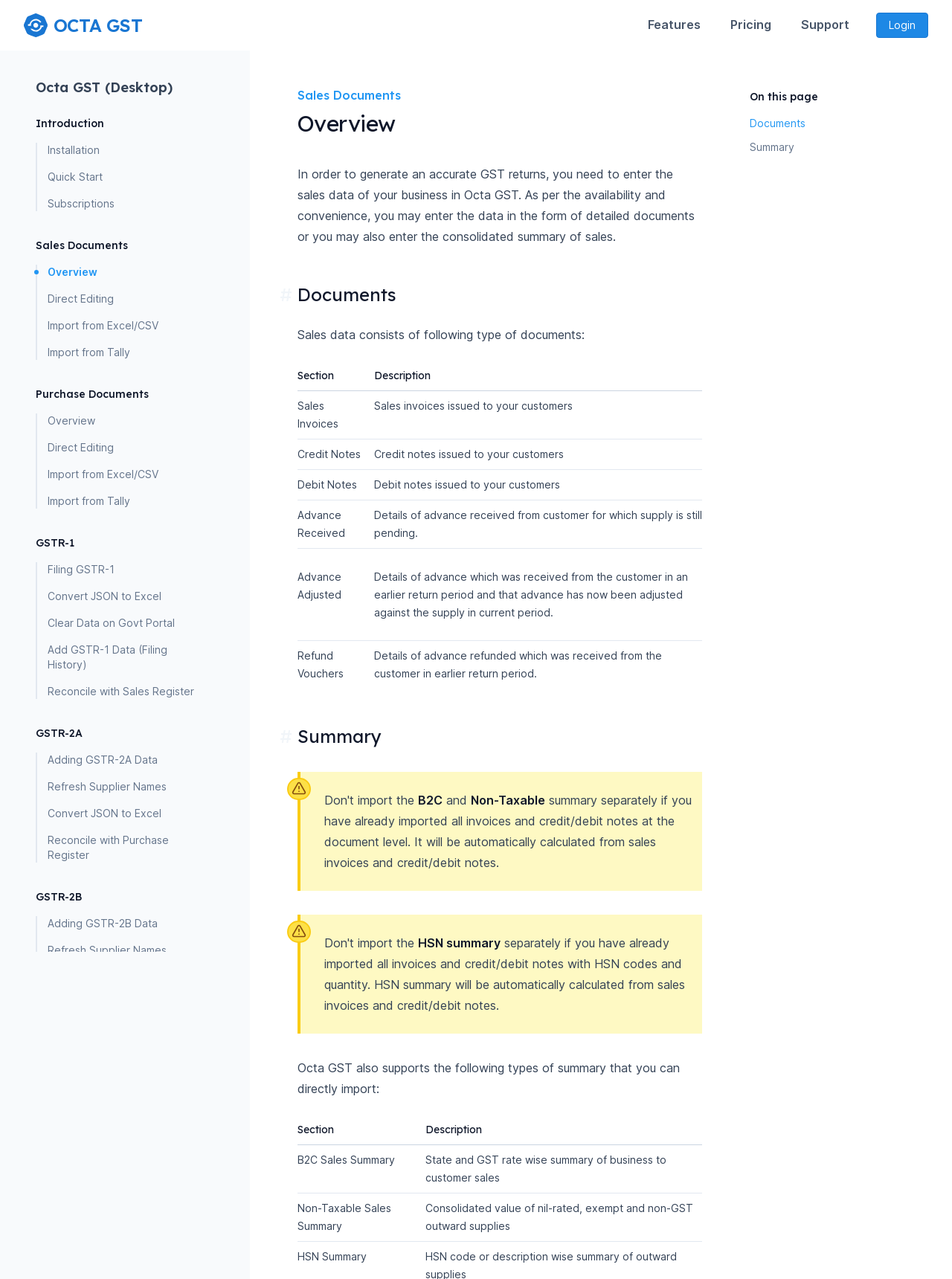What is the difference between GSTR-1 and GSTR-2A?
Craft a detailed and extensive response to the question.

Based on the webpage, GSTR-1 is related to filing, whereas GSTR-2A is related to adding data, suggesting that GSTR-1 is used for submitting returns, while GSTR-2A is used for adding data related to purchases.